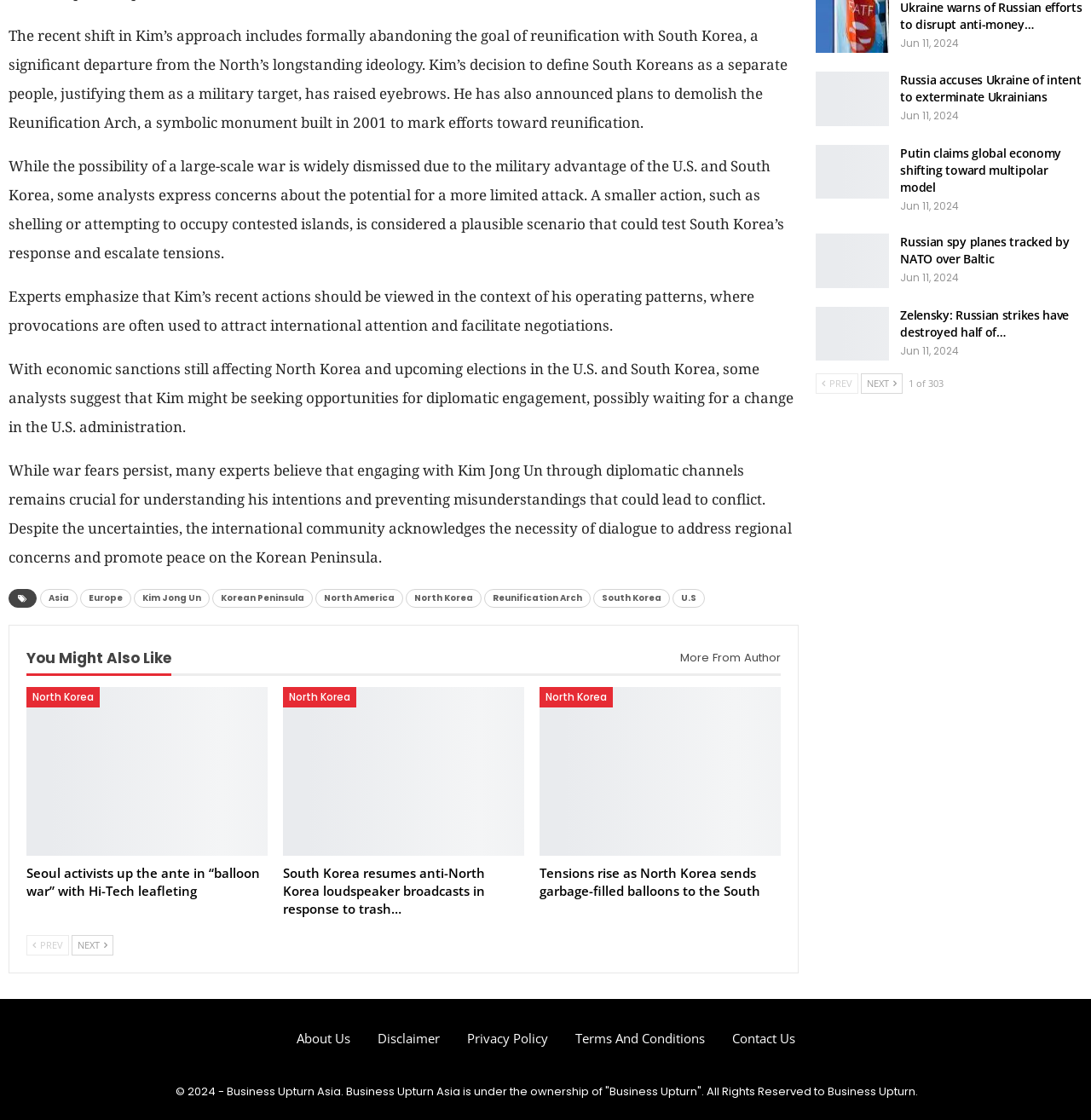What is the date of the article?
Utilize the information in the image to give a detailed answer to the question.

The date of the article can be found in the time element at the top of the webpage, which displays the date 'Jun 11, 2024'.